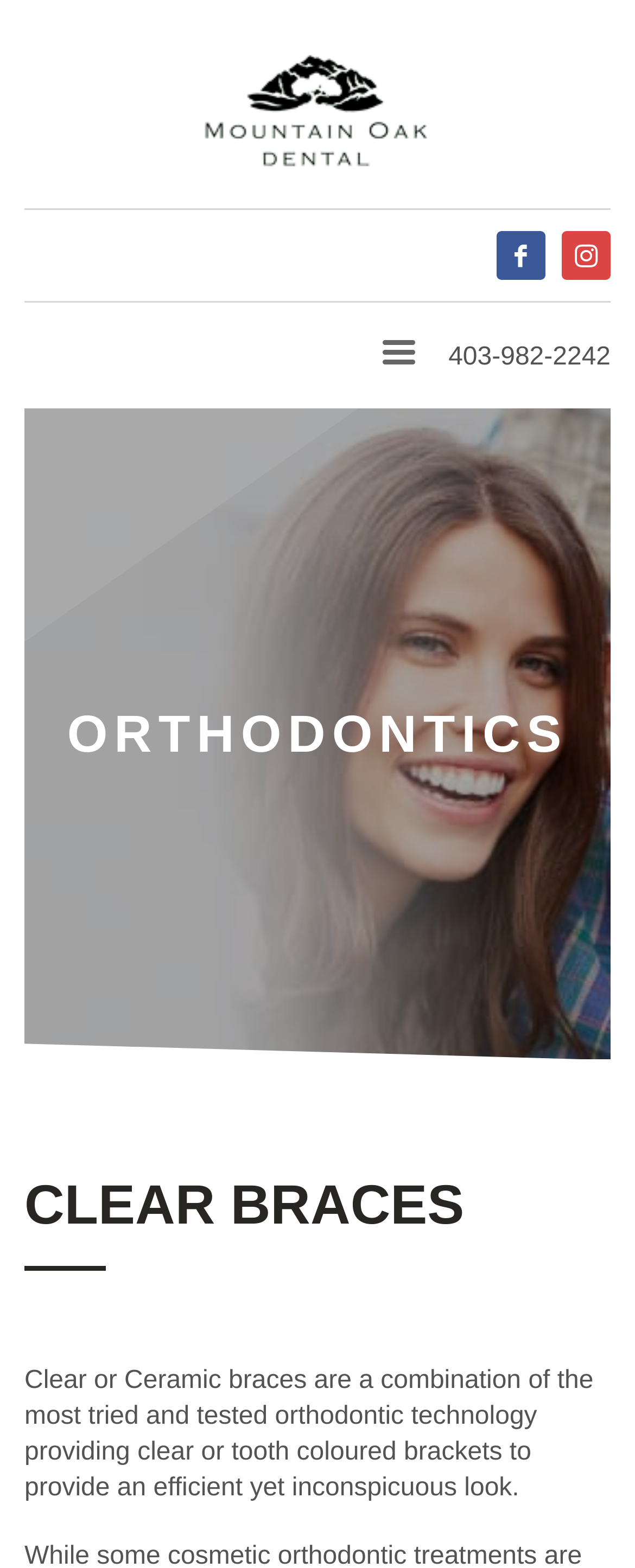What type of orthodontic technology is mentioned on the webpage? Refer to the image and provide a one-word or short phrase answer.

Clear or Ceramic braces